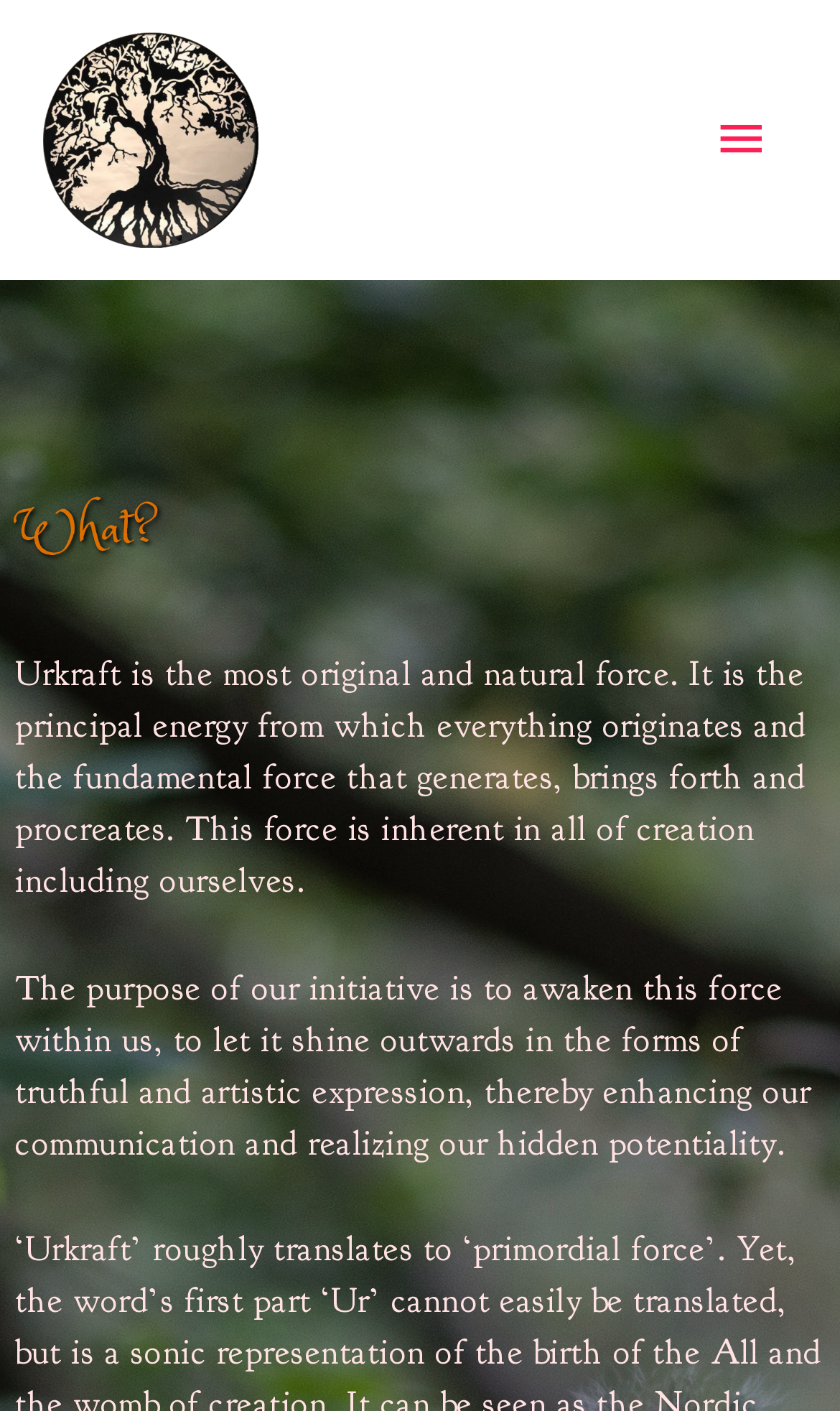Using the description "Hovedmenu", locate and provide the bounding box of the UI element.

[0.817, 0.058, 0.949, 0.14]